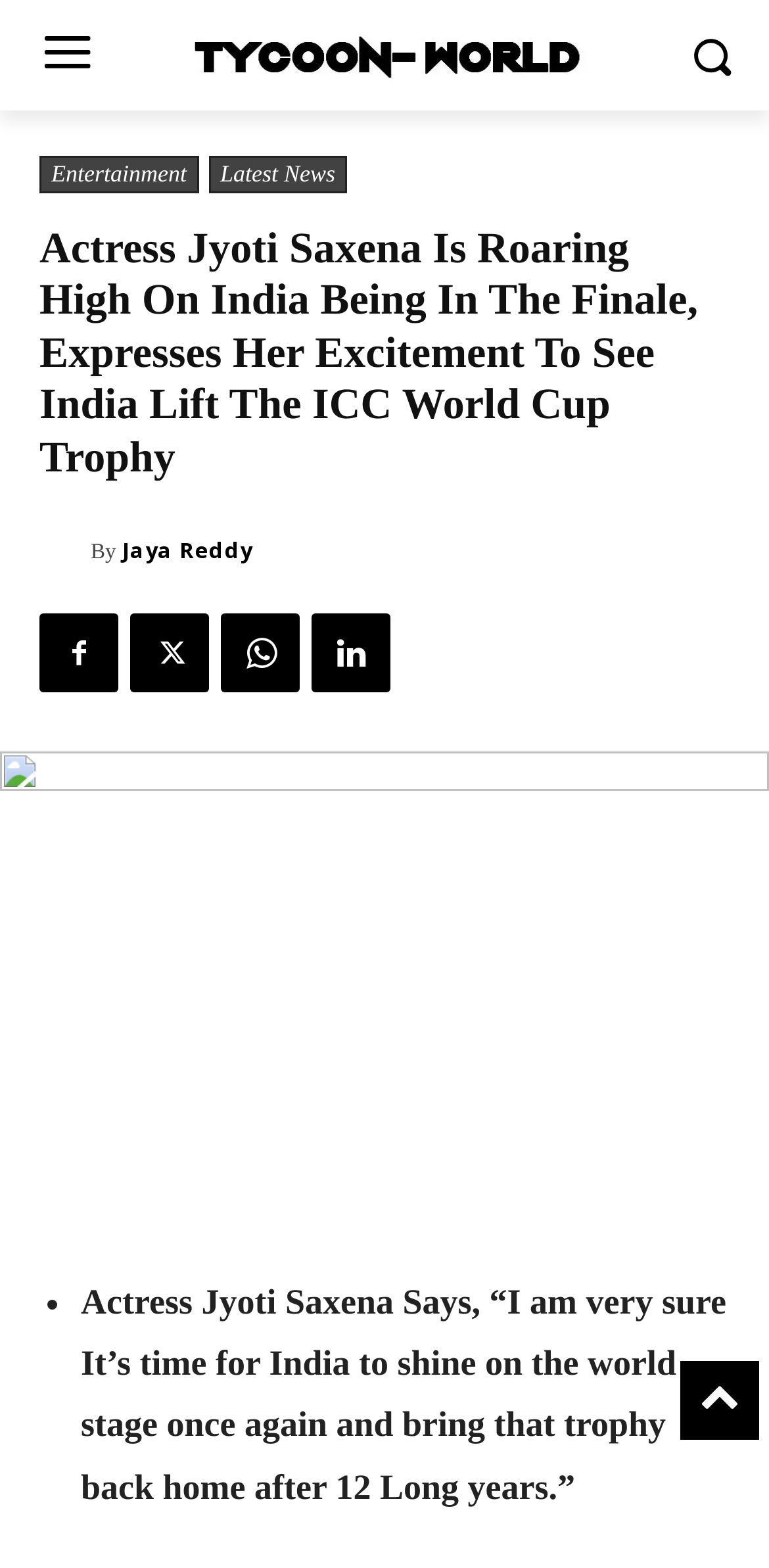Provide the bounding box coordinates of the section that needs to be clicked to accomplish the following instruction: "Click the logo."

[0.231, 0.013, 0.769, 0.057]